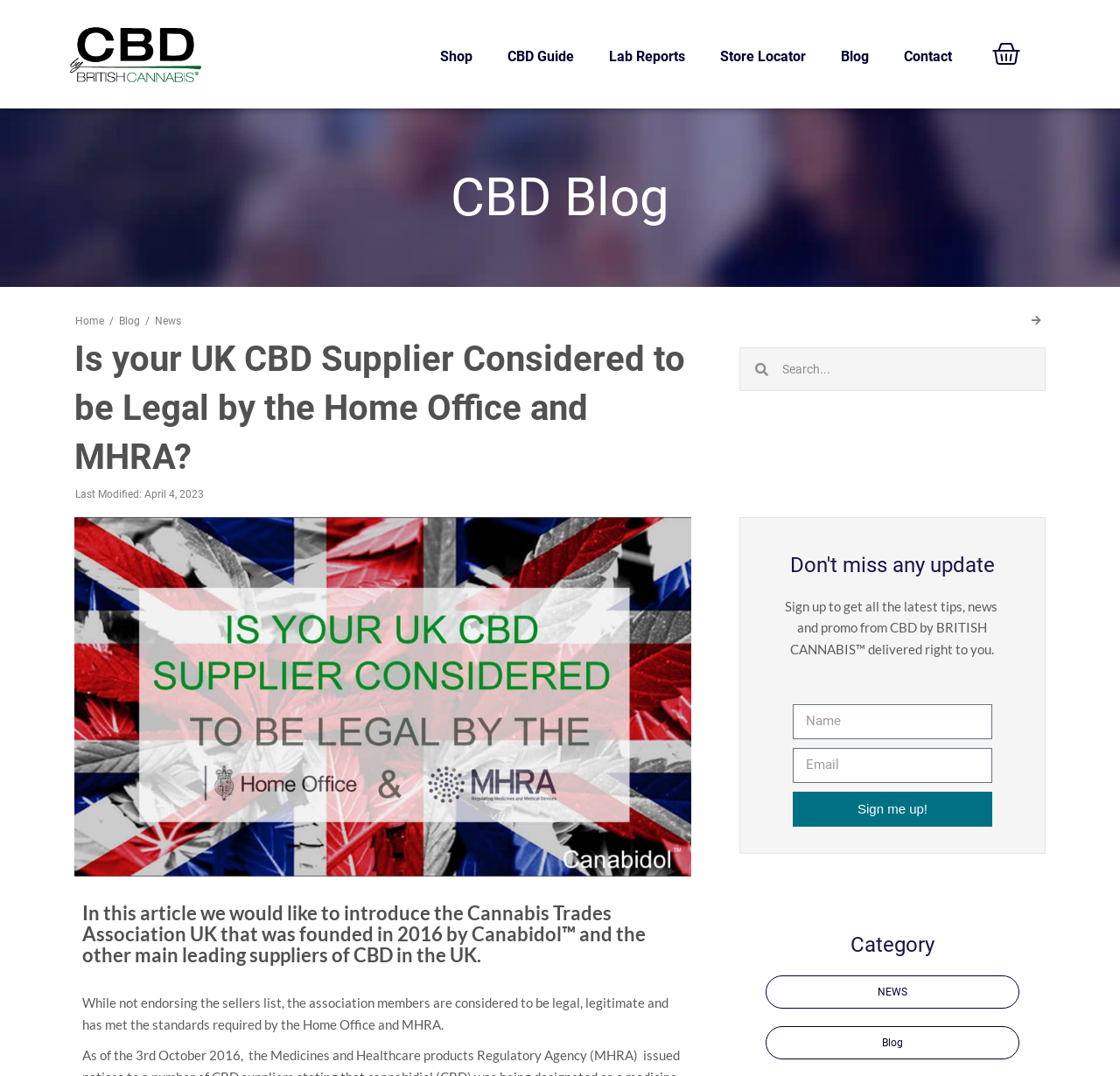Please identify the coordinates of the bounding box for the clickable region that will accomplish this instruction: "Search for something".

[0.66, 0.323, 0.934, 0.364]